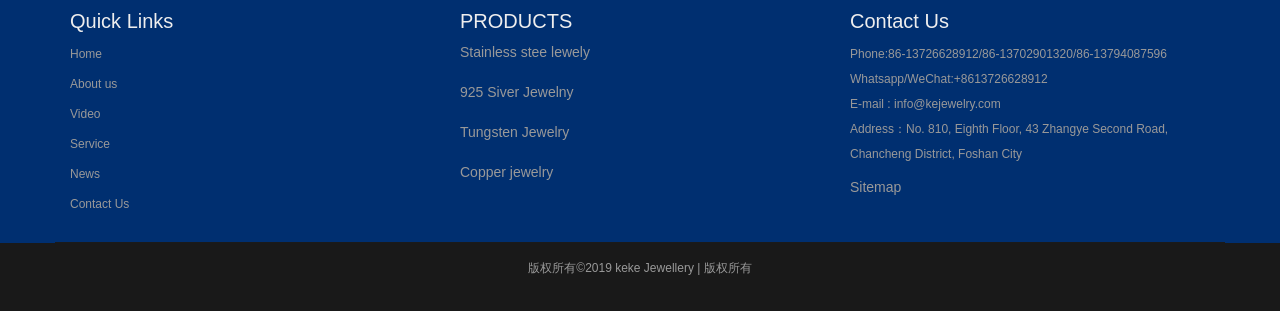Could you provide the bounding box coordinates for the portion of the screen to click to complete this instruction: "View products in Stainless steel jewelry"?

[0.359, 0.141, 0.461, 0.192]